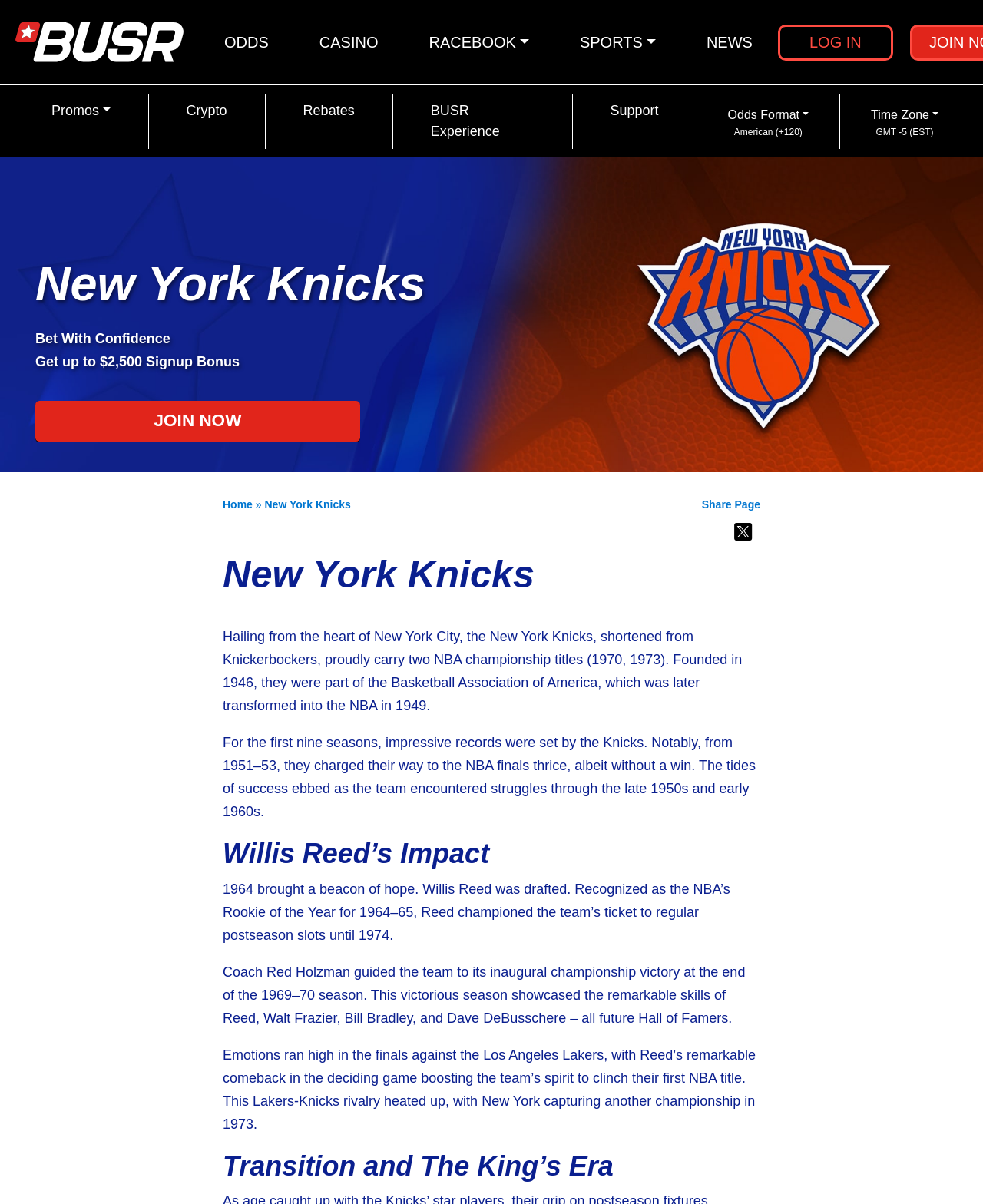Your task is to extract the text of the main heading from the webpage.

New York Knicks